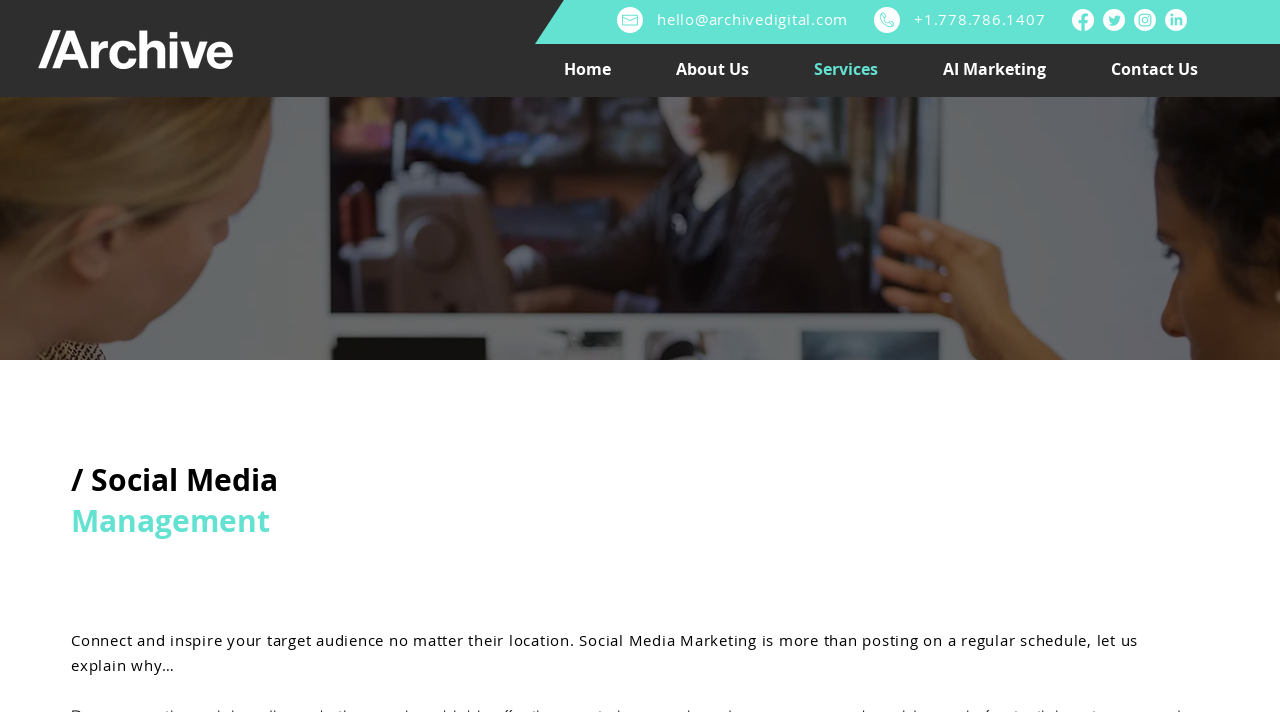Locate the bounding box coordinates of the area to click to fulfill this instruction: "Click the Facebook link". The bounding box should be presented as four float numbers between 0 and 1, in the order [left, top, right, bottom].

[0.838, 0.013, 0.855, 0.044]